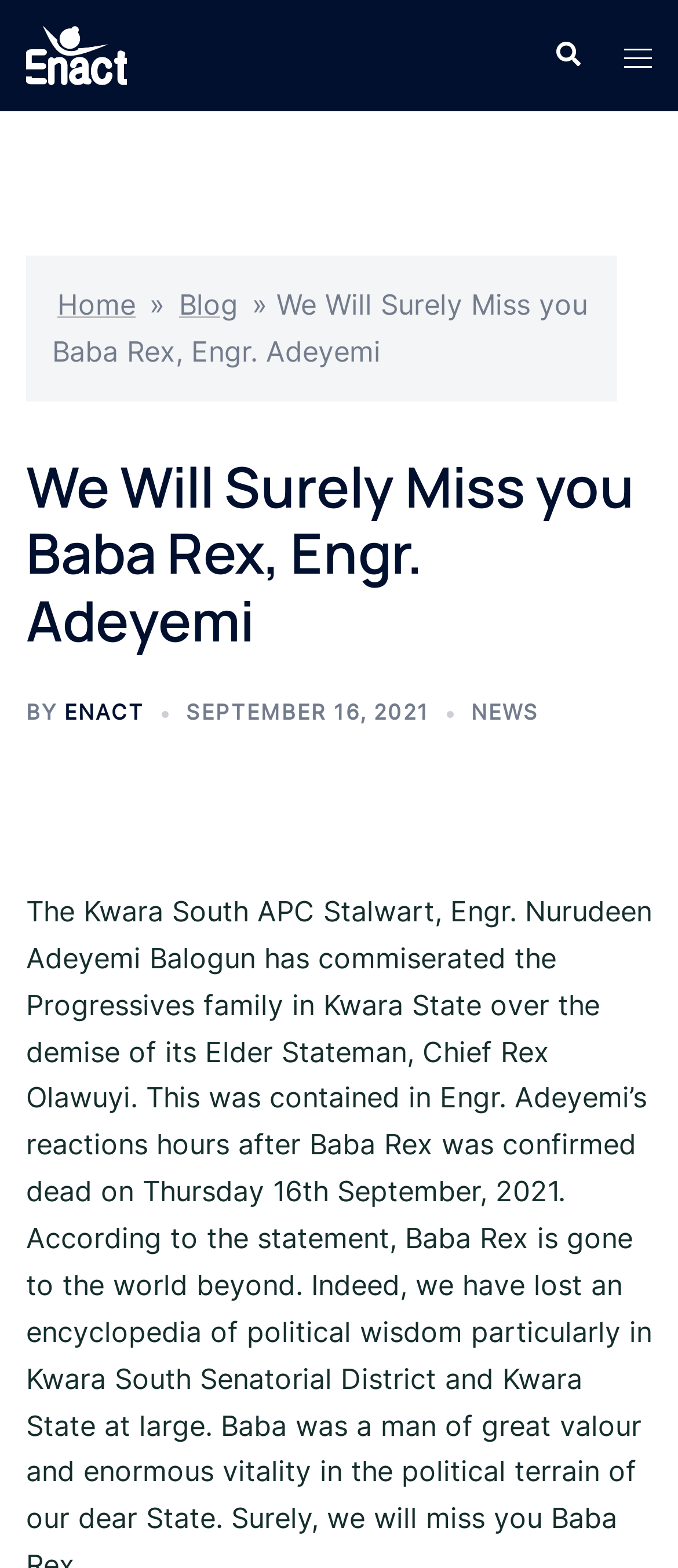Give a one-word or short-phrase answer to the following question: 
What is the name of the deceased person?

Baba Rex, Engr. Adeyemi